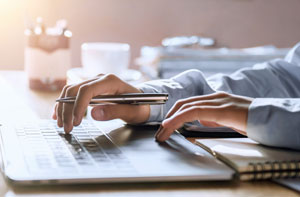Offer a detailed narrative of the scene depicted in the image.

The image depicts a close-up of a person-focused scene in an office environment. A hand is positioned over a laptop keyboard, illustrating the act of typing or navigating while the individual appears to be engaged in work. The other hand holds a pen and seems to be making notes or possibly referencing something on the screen. This scenario reflects the professional context of accounting or financial services, aligning with the theme of seeking accountant assistance, particularly for businesses in Upper Holloway, Greater London. The tranquility of the setting is enhanced by soft natural light, suggesting a productive atmosphere, ideal for focusing on tasks related to bookkeeping, financial management, or client consultations.